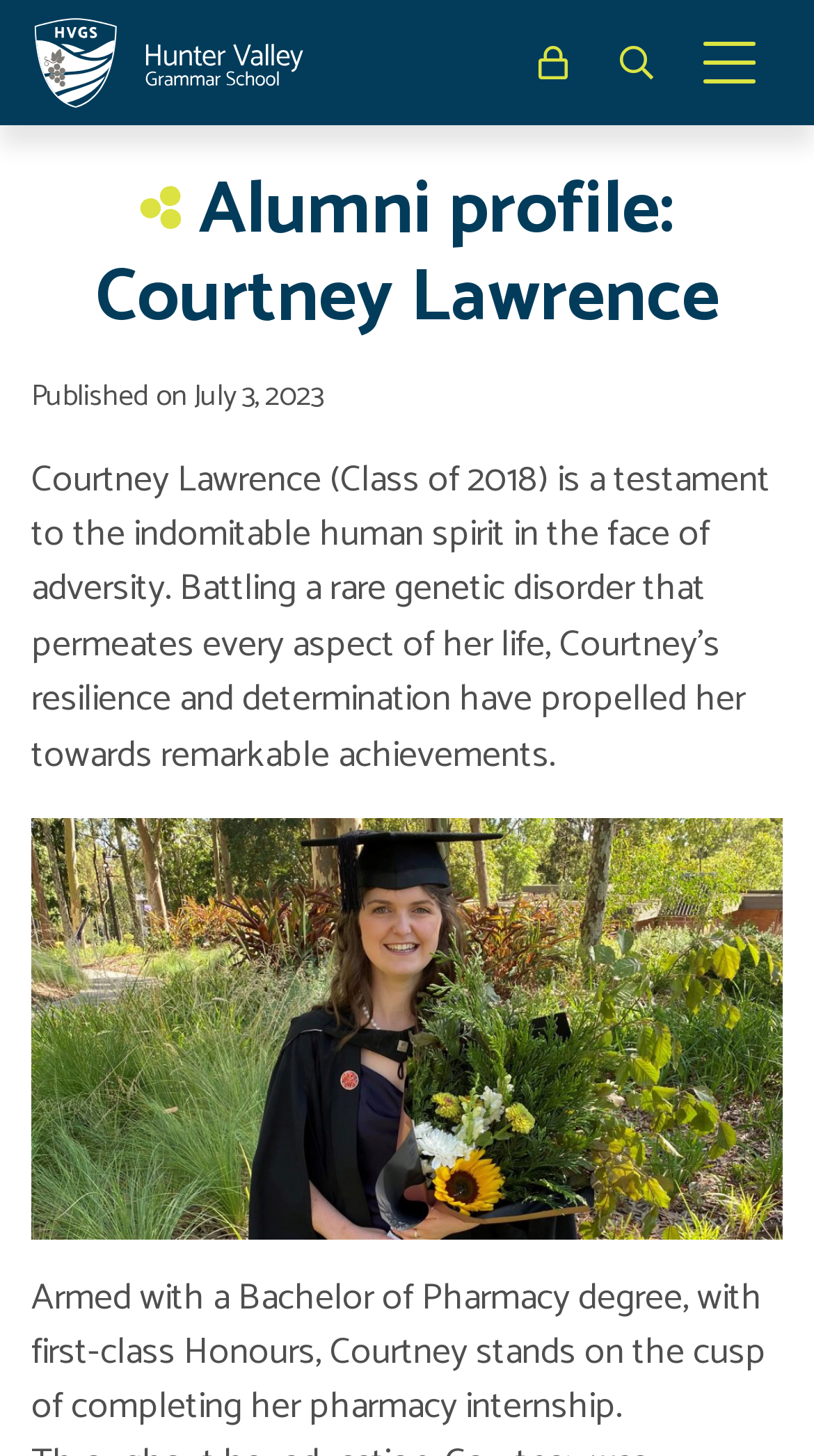What is the date when the alumni profile was published?
Using the image, respond with a single word or phrase.

July 3, 2023